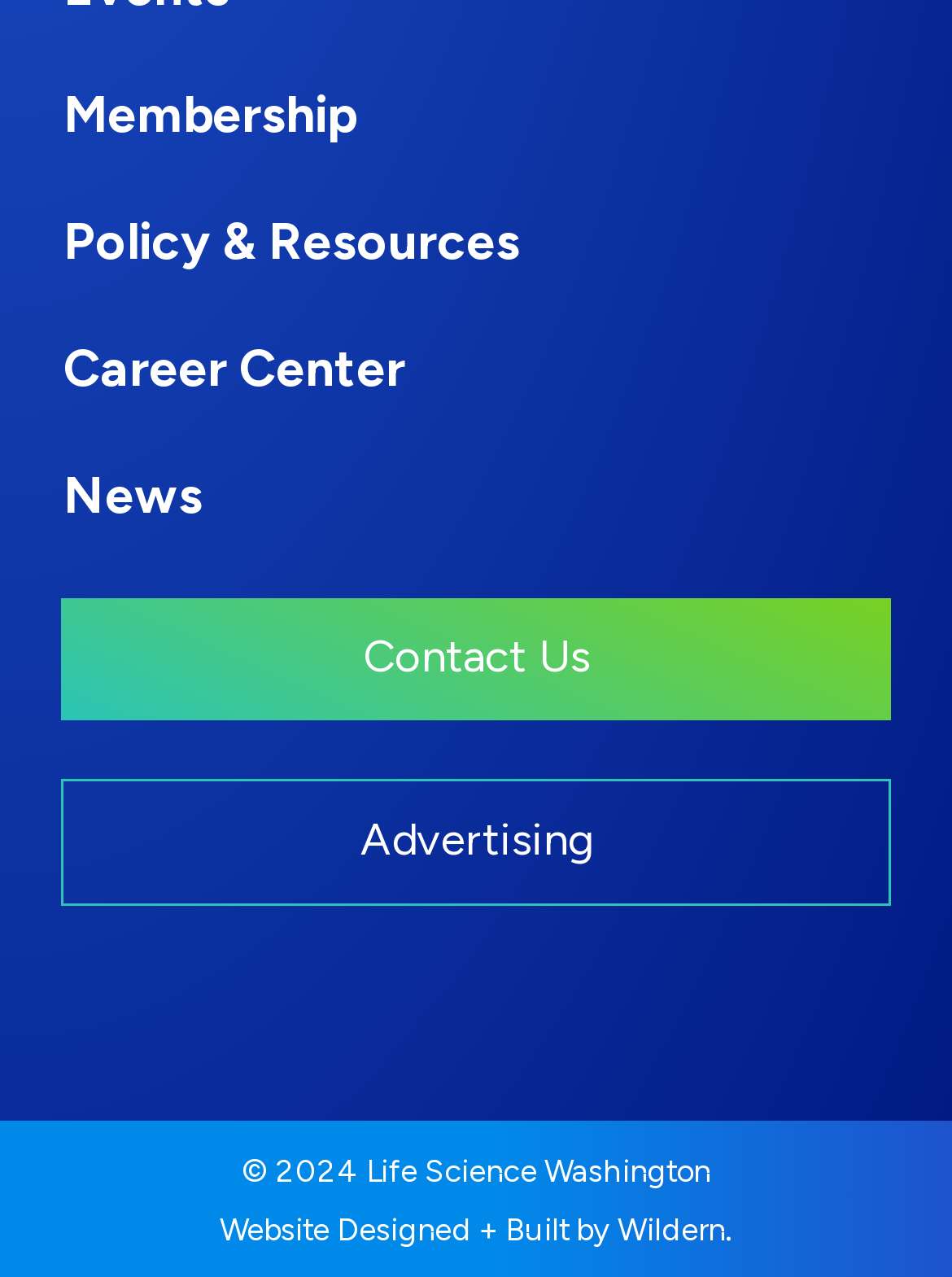From the given element description: "Policy & Resources", find the bounding box for the UI element. Provide the coordinates as four float numbers between 0 and 1, in the order [left, top, right, bottom].

[0.064, 0.14, 0.549, 0.239]